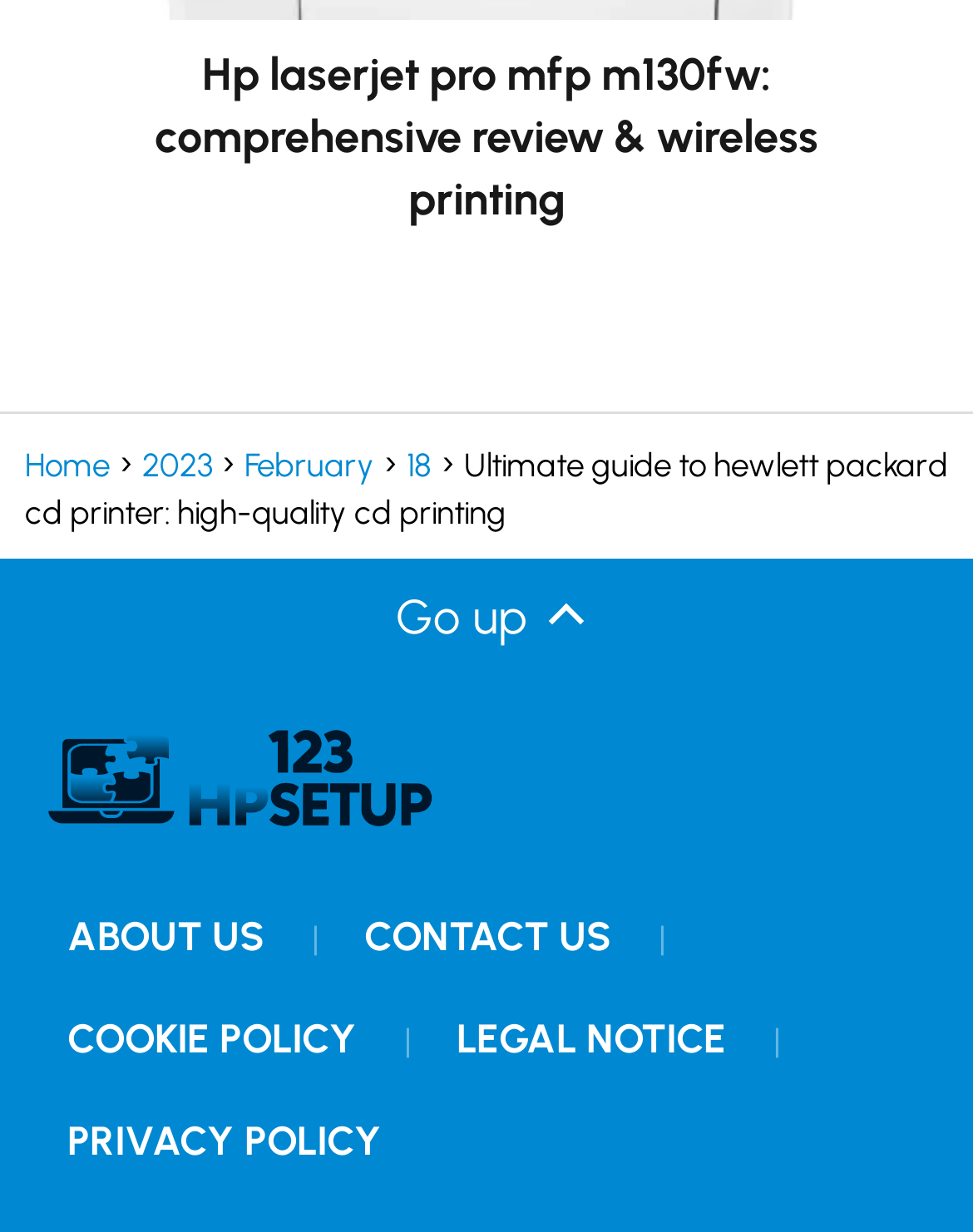How many images are there on the webpage?
Kindly offer a comprehensive and detailed response to the question.

There is only one image on the webpage, which is an icon for the '123 HP Setup' link.